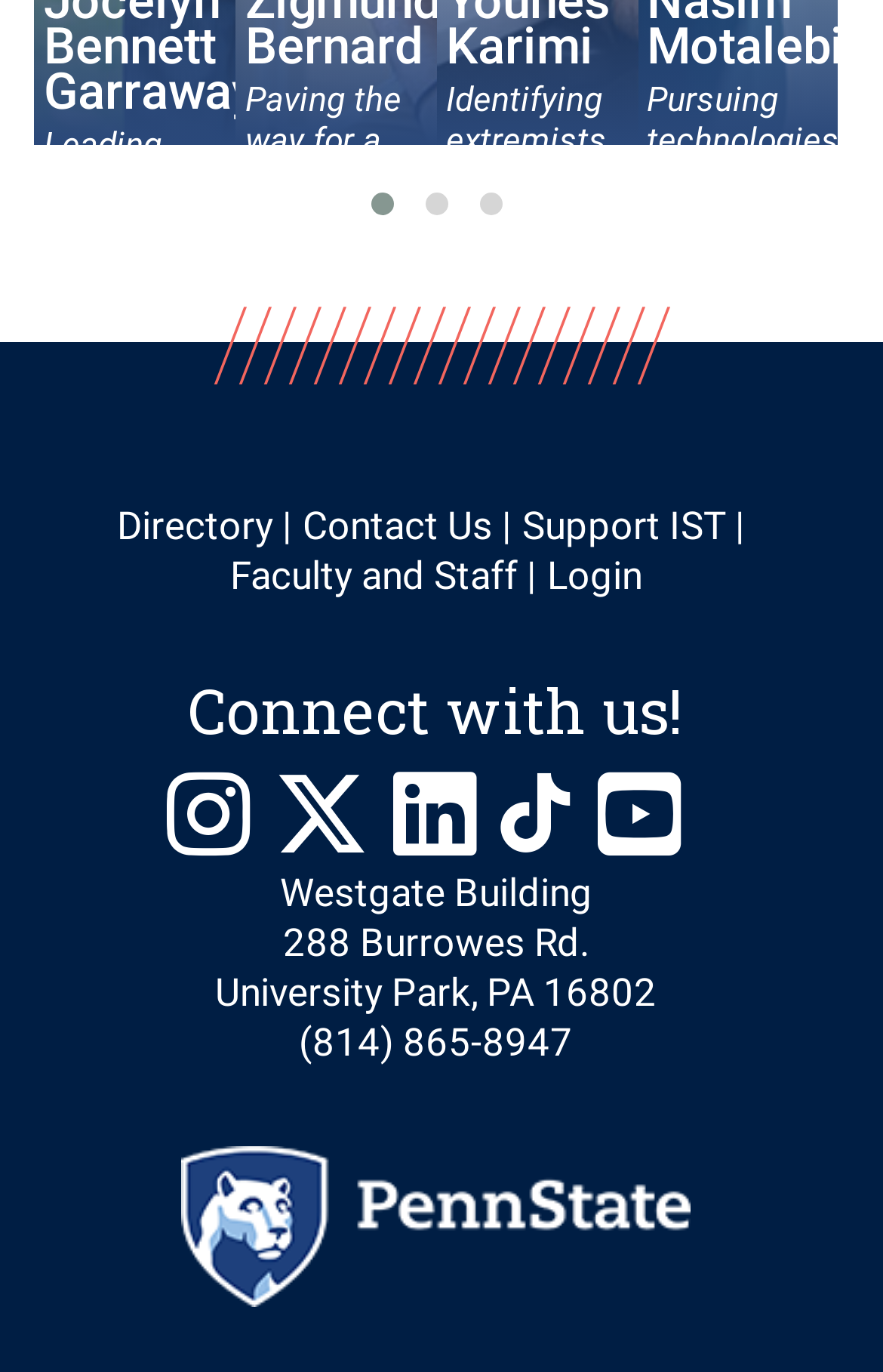Please identify the bounding box coordinates of the clickable region that I should interact with to perform the following instruction: "Click the first button". The coordinates should be expressed as four float numbers between 0 and 1, i.e., [left, top, right, bottom].

[0.401, 0.132, 0.463, 0.165]